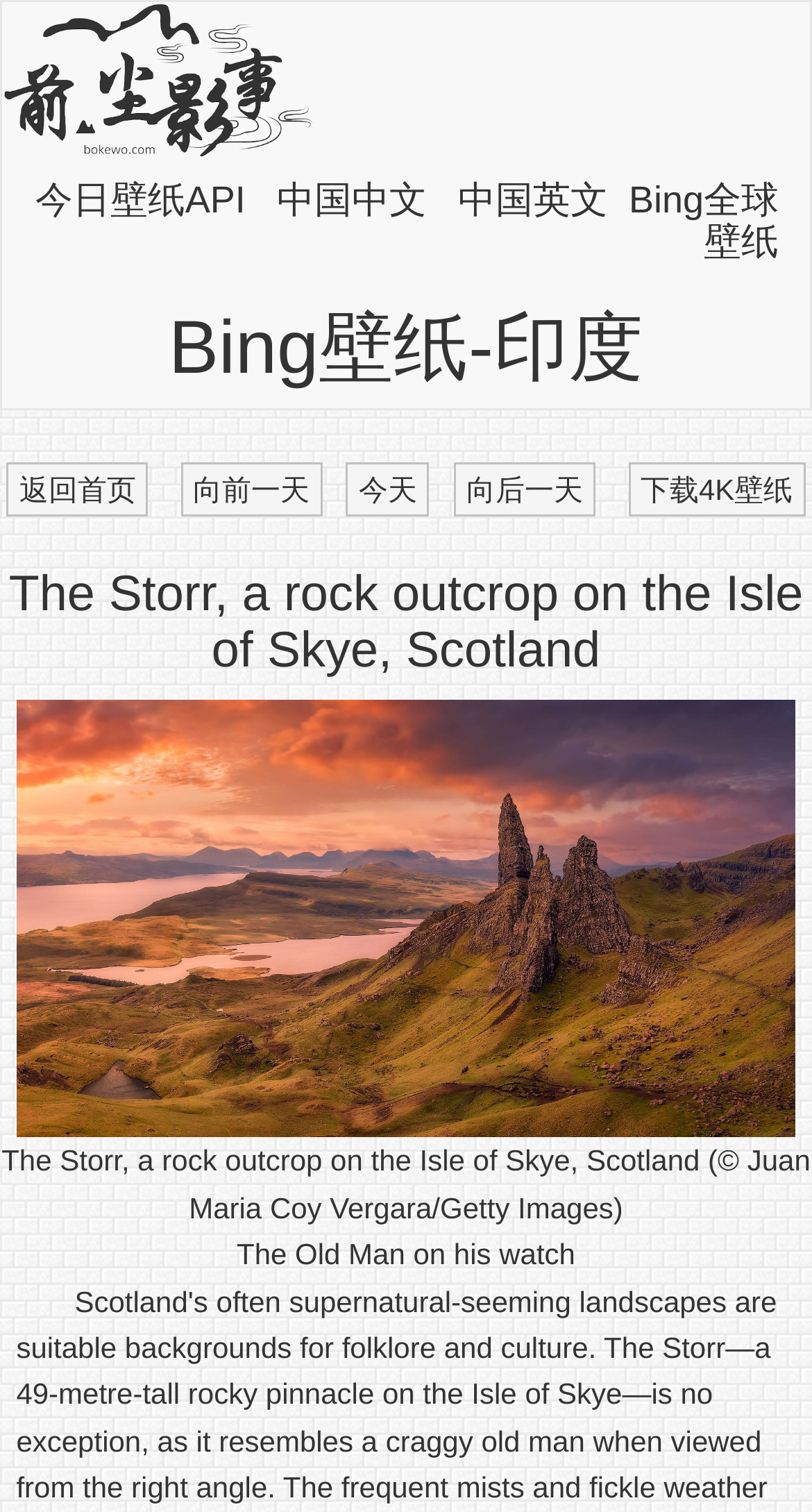Please determine the bounding box coordinates of the element to click on in order to accomplish the following task: "Click 向后一天". Ensure the coordinates are four float numbers ranging from 0 to 1, i.e., [left, top, right, bottom].

[0.559, 0.306, 0.734, 0.342]